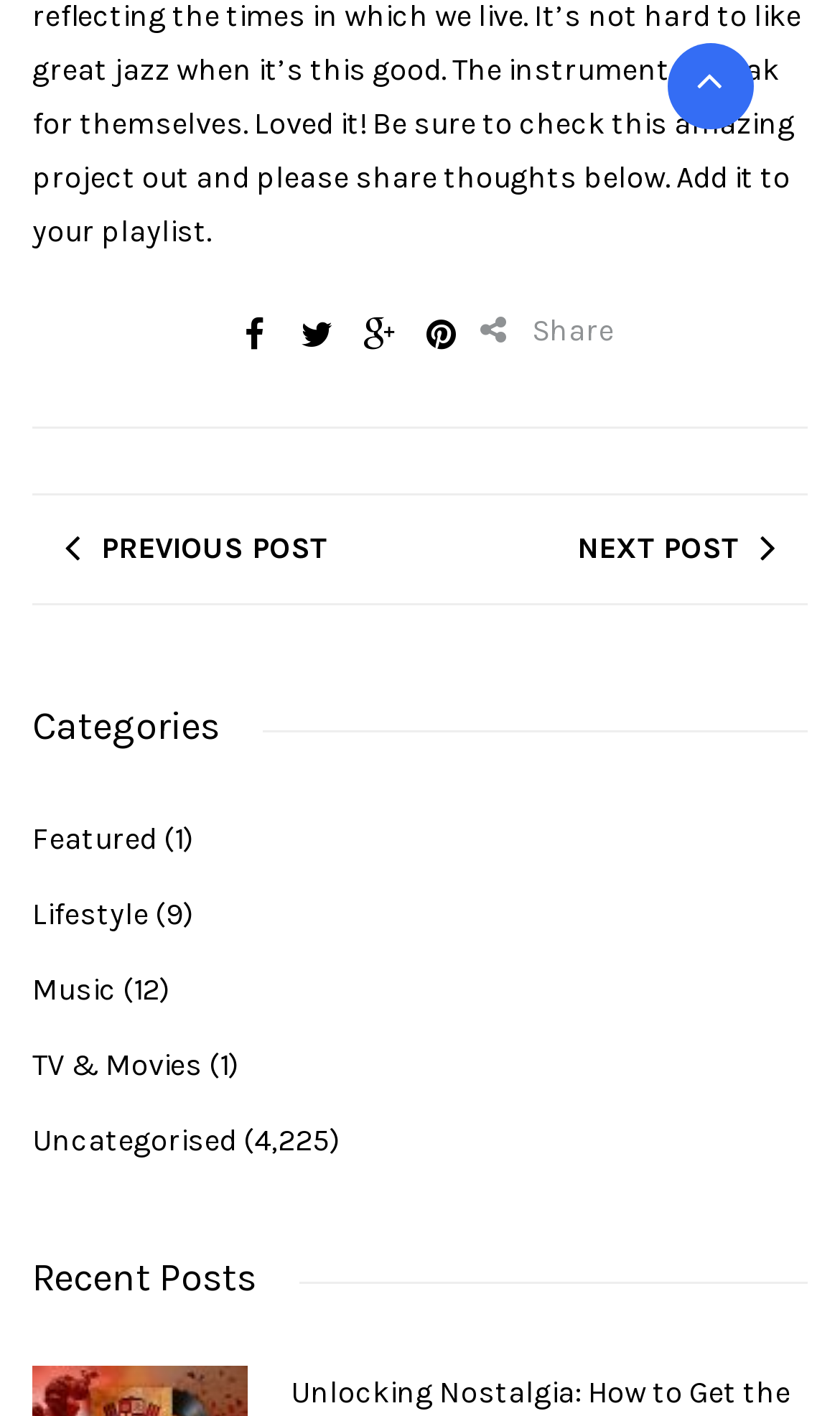Determine the bounding box coordinates of the region I should click to achieve the following instruction: "Share this post". Ensure the bounding box coordinates are four float numbers between 0 and 1, i.e., [left, top, right, bottom].

[0.626, 0.22, 0.731, 0.246]